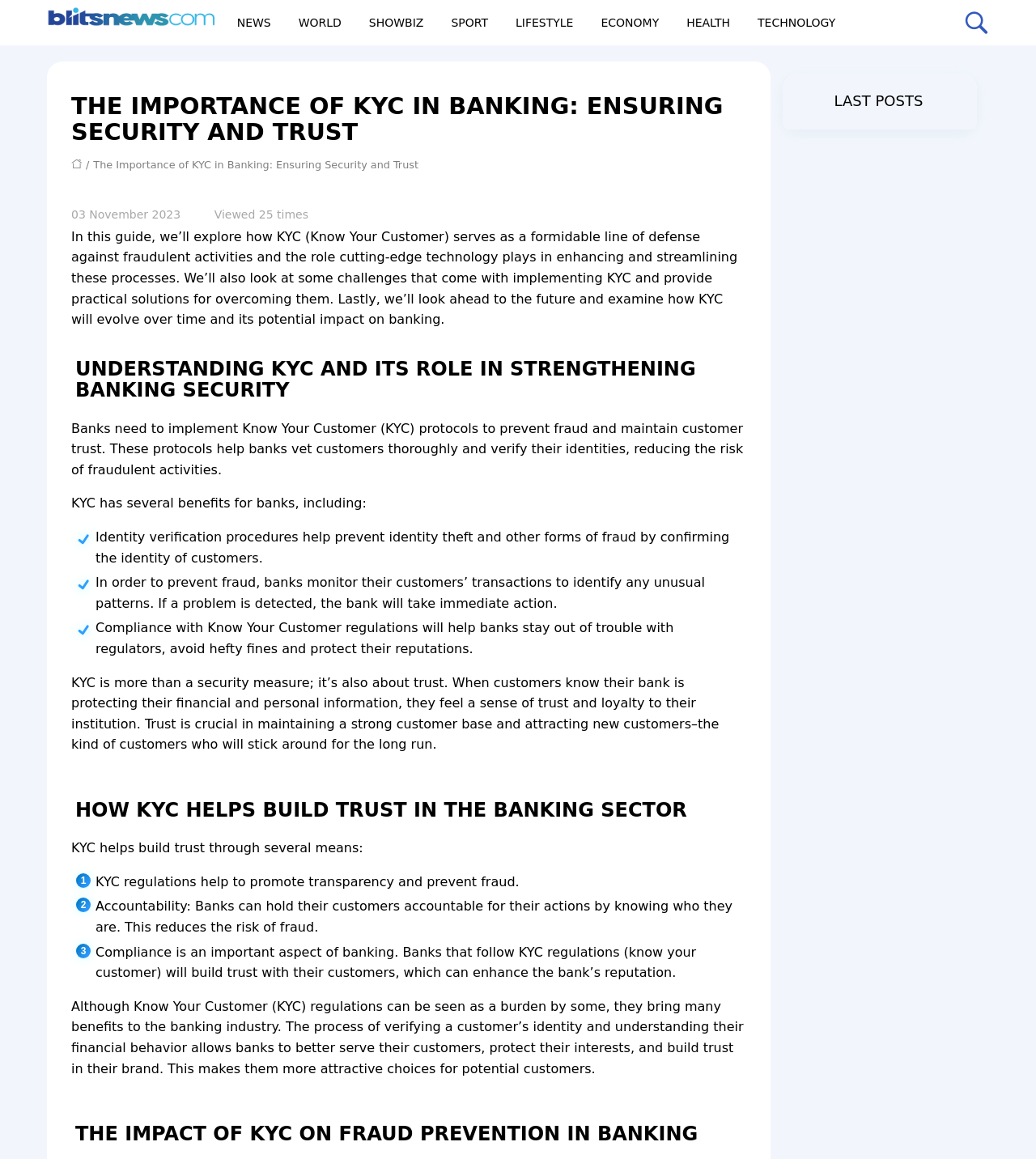Refer to the image and offer a detailed explanation in response to the question: How many benefits of KYC are mentioned?

The webpage mentions three benefits of KYC, which are identity verification procedures, monitoring transactions to prevent fraud, and compliance with regulations to avoid fines and protect reputation.